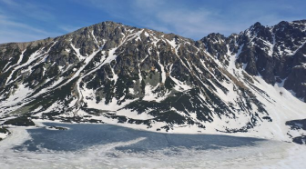Respond to the question below with a single word or phrase: What type of region is depicted in the image?

Alpine